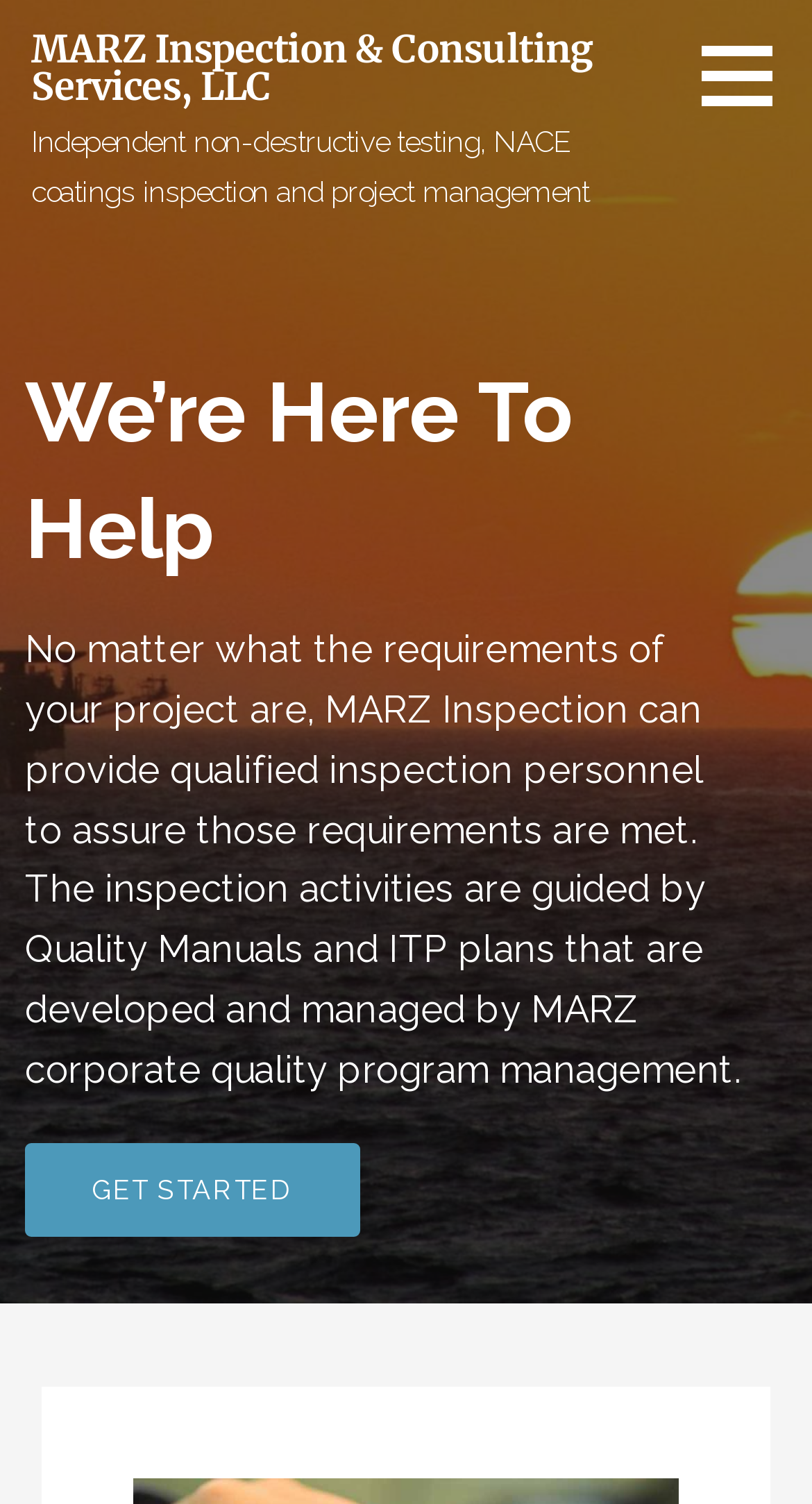From the webpage screenshot, predict the bounding box of the UI element that matches this description: "Get Started".

[0.031, 0.76, 0.444, 0.822]